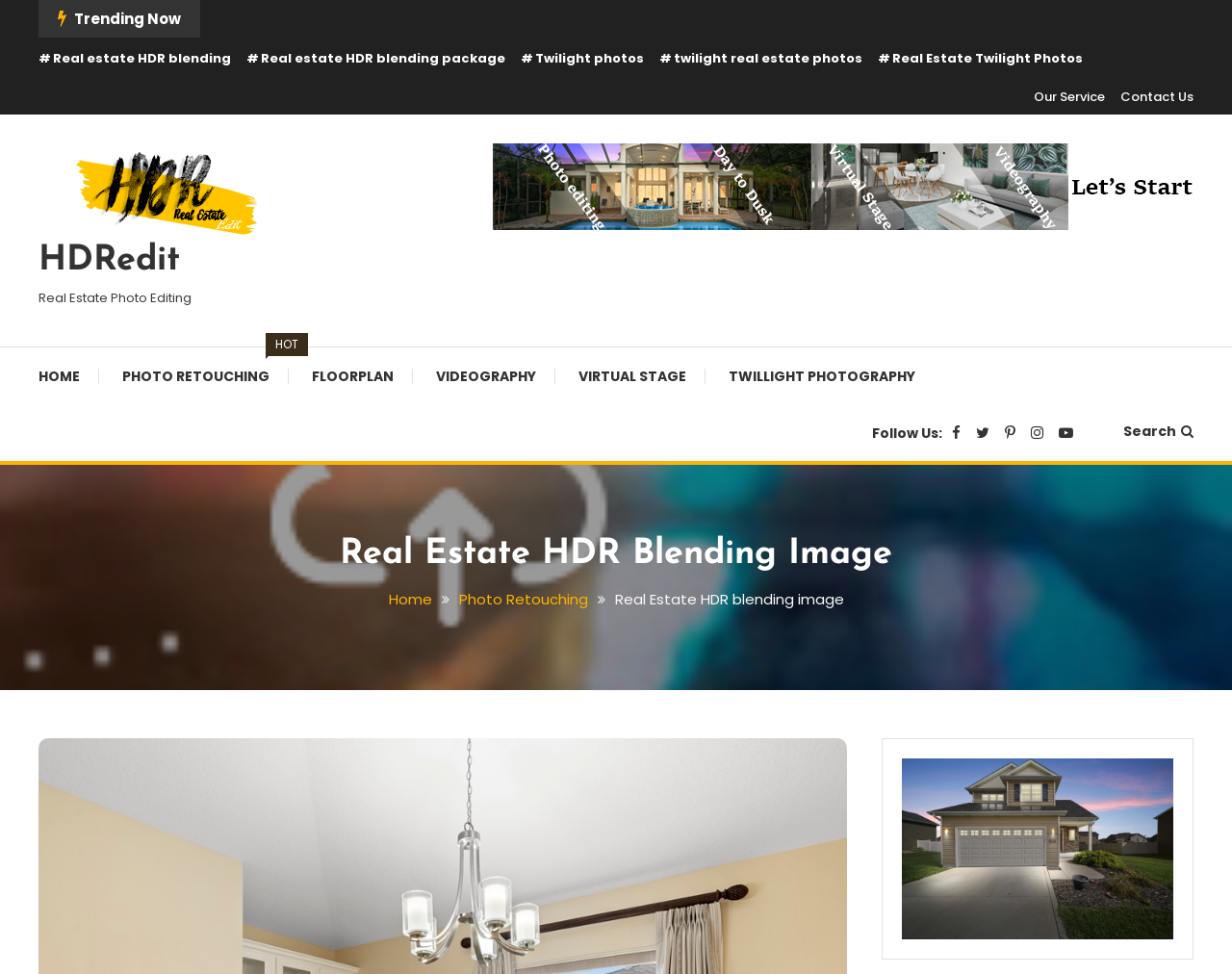What is the primary heading on this webpage?

Real Estate HDR Blending Image